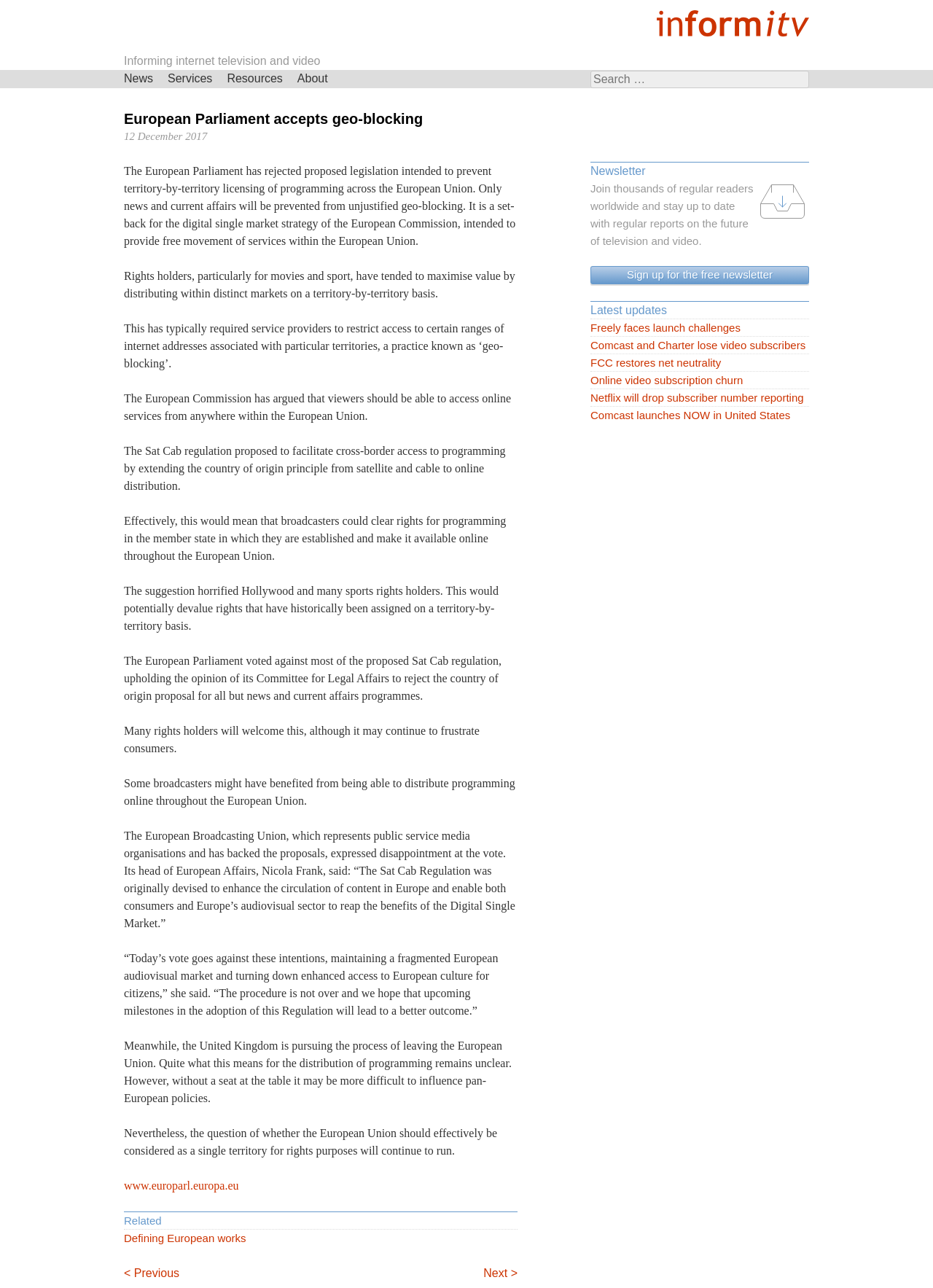How many sections are there in the main content area?
Please interpret the details in the image and answer the question thoroughly.

The main content area is divided into two sections, the article section and the 'Related' section, which are separated by a horizontal line.